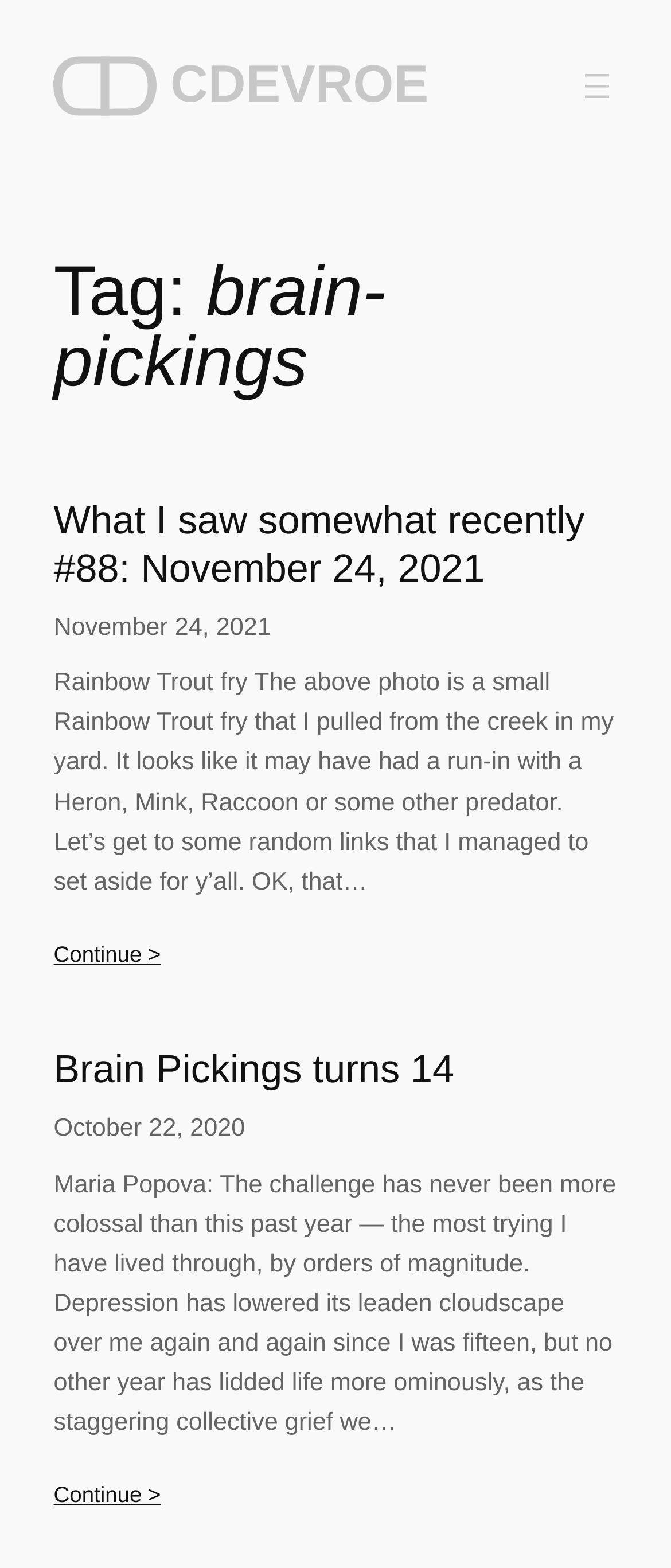Respond to the following question using a concise word or phrase: 
What is the author's name?

Colin Devroe